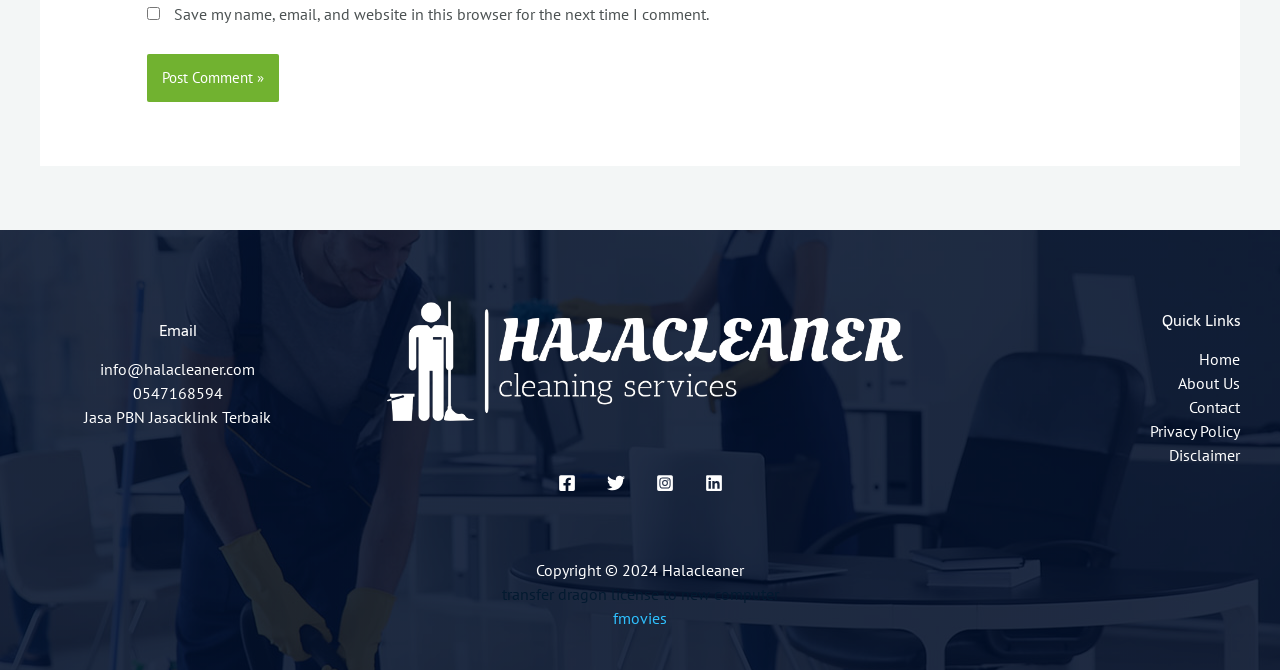Find the bounding box coordinates for the element that must be clicked to complete the instruction: "Contact us via email". The coordinates should be four float numbers between 0 and 1, indicated as [left, top, right, bottom].

[0.078, 0.536, 0.199, 0.566]